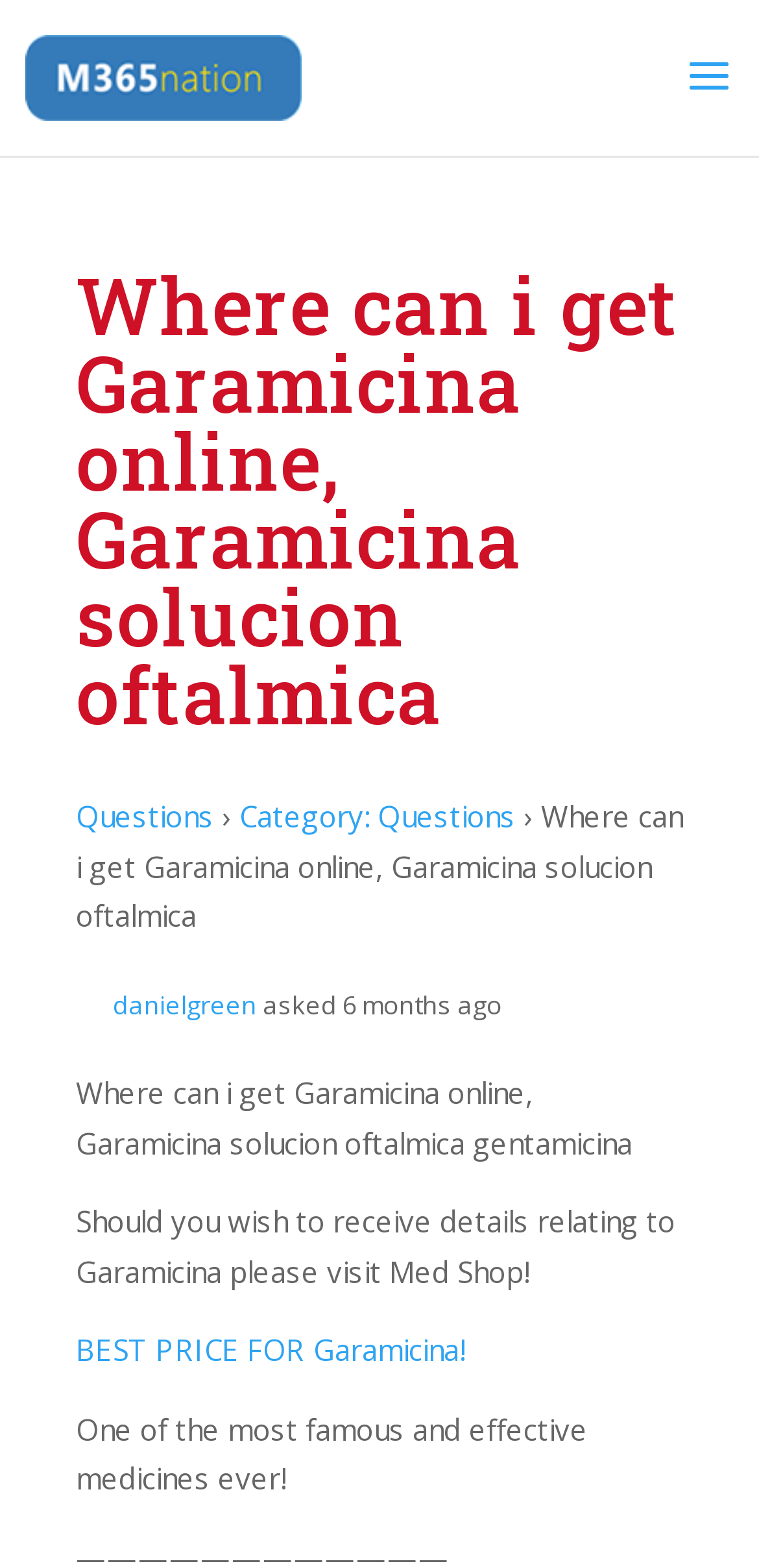Generate the title text from the webpage.

Where can i get Garamicina online, Garamicina solucion oftalmica